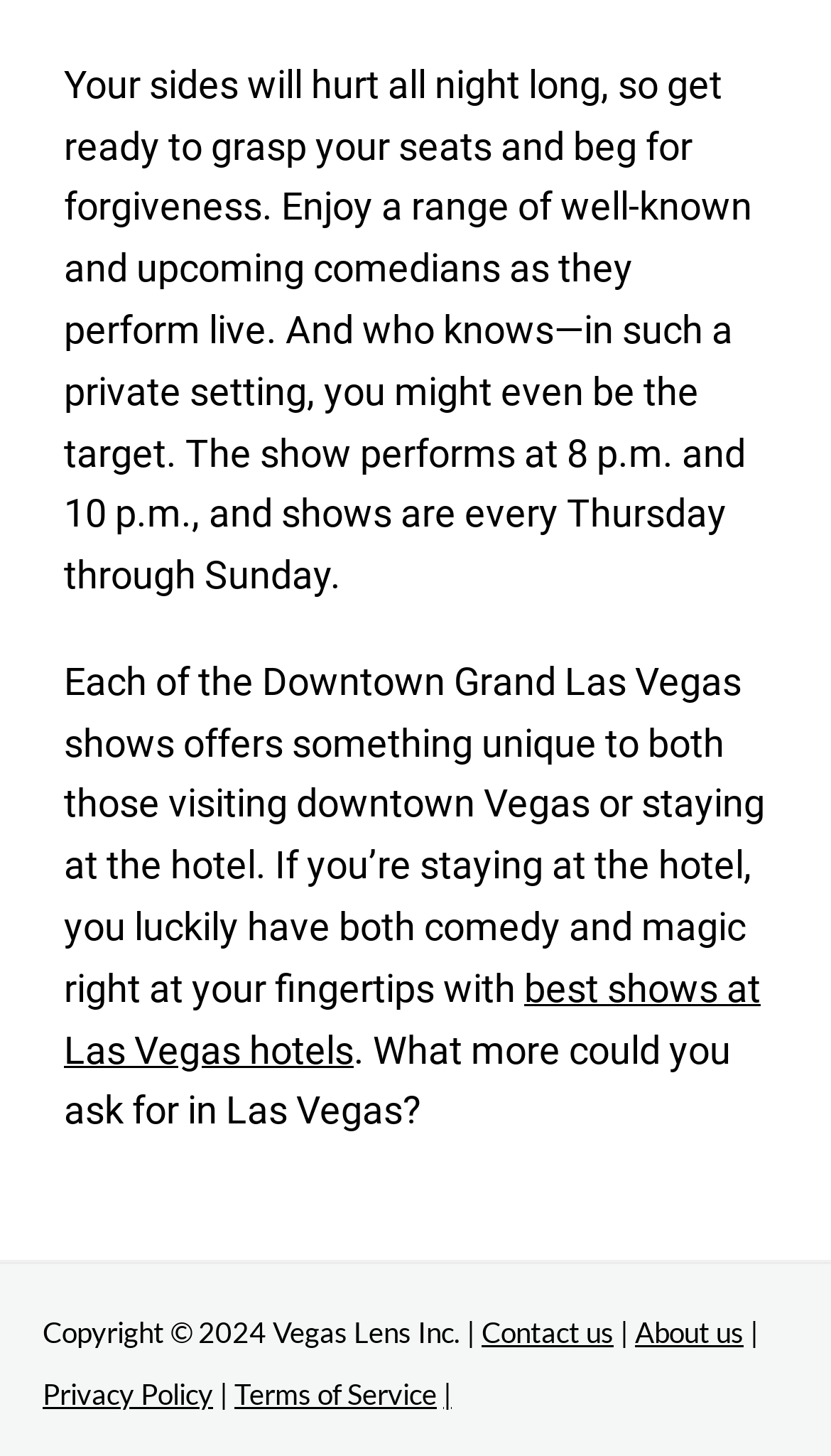Please reply to the following question using a single word or phrase: 
What is the location of the comedy show?

Downtown Grand Las Vegas